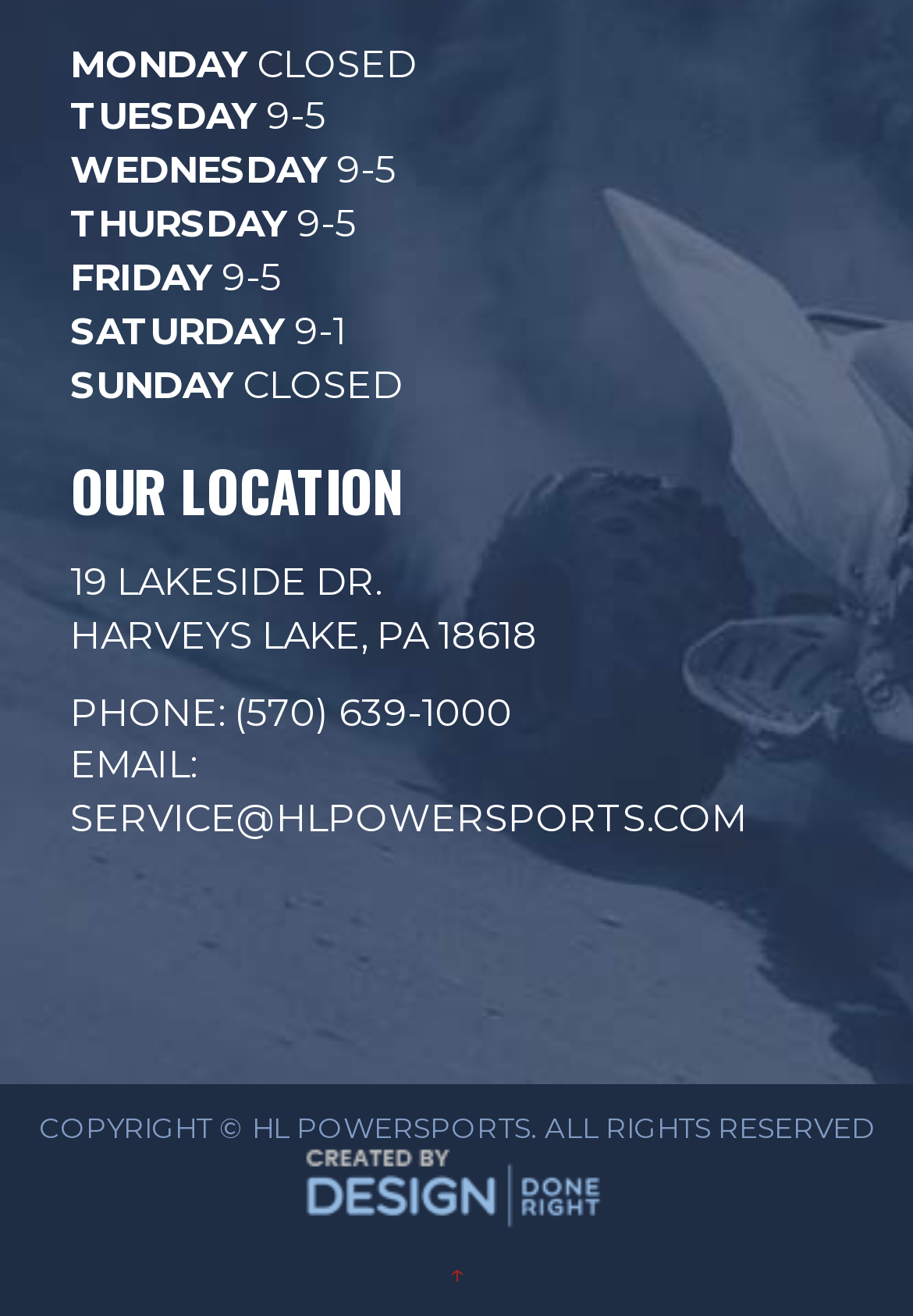Please give a short response to the question using one word or a phrase:
What is the address of HL Powersports?

19 LAKESIDE DR., HARVEYS LAKE, PA 18618